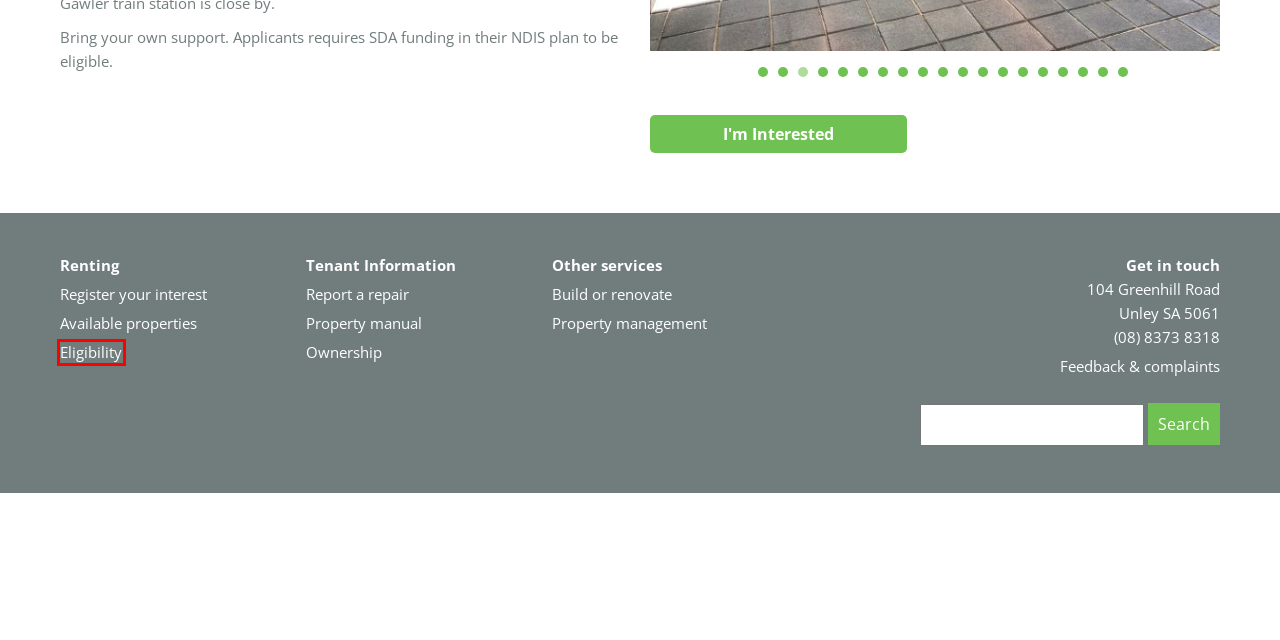Look at the screenshot of a webpage, where a red bounding box highlights an element. Select the best description that matches the new webpage after clicking the highlighted element. Here are the candidates:
A. Ownership & shared equity :: inhousing
B. Complaints :: inhousing
C. Nomination :: inhousing
D. News :: inhousing
E. Build or renovate :: inhousing
F. Eligibility :: inhousing
G. Property management :: inhousing
H. Property manual :: inhousing

F